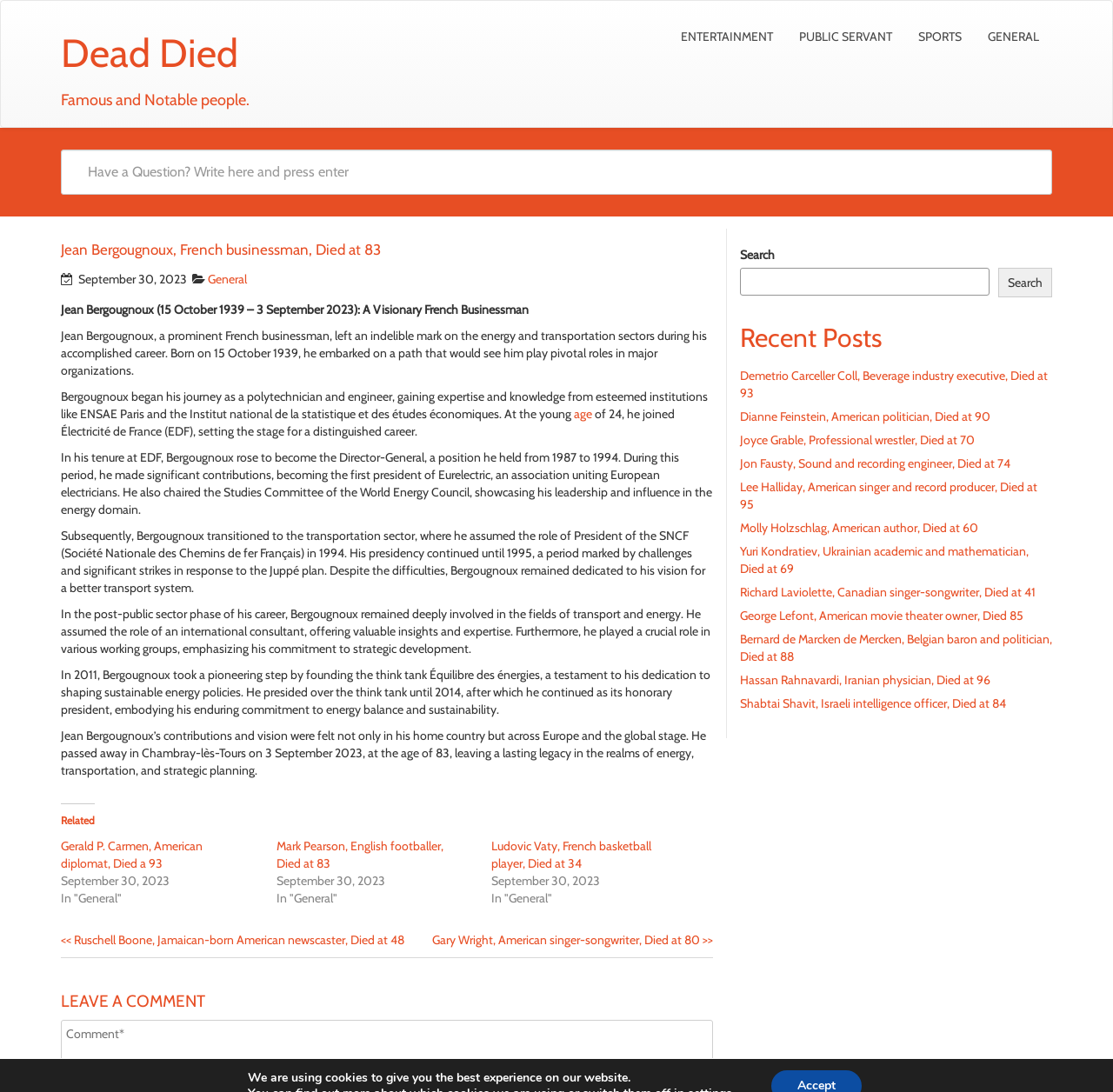Determine the coordinates of the bounding box for the clickable area needed to execute this instruction: "View recent posts".

[0.665, 0.296, 0.945, 0.322]